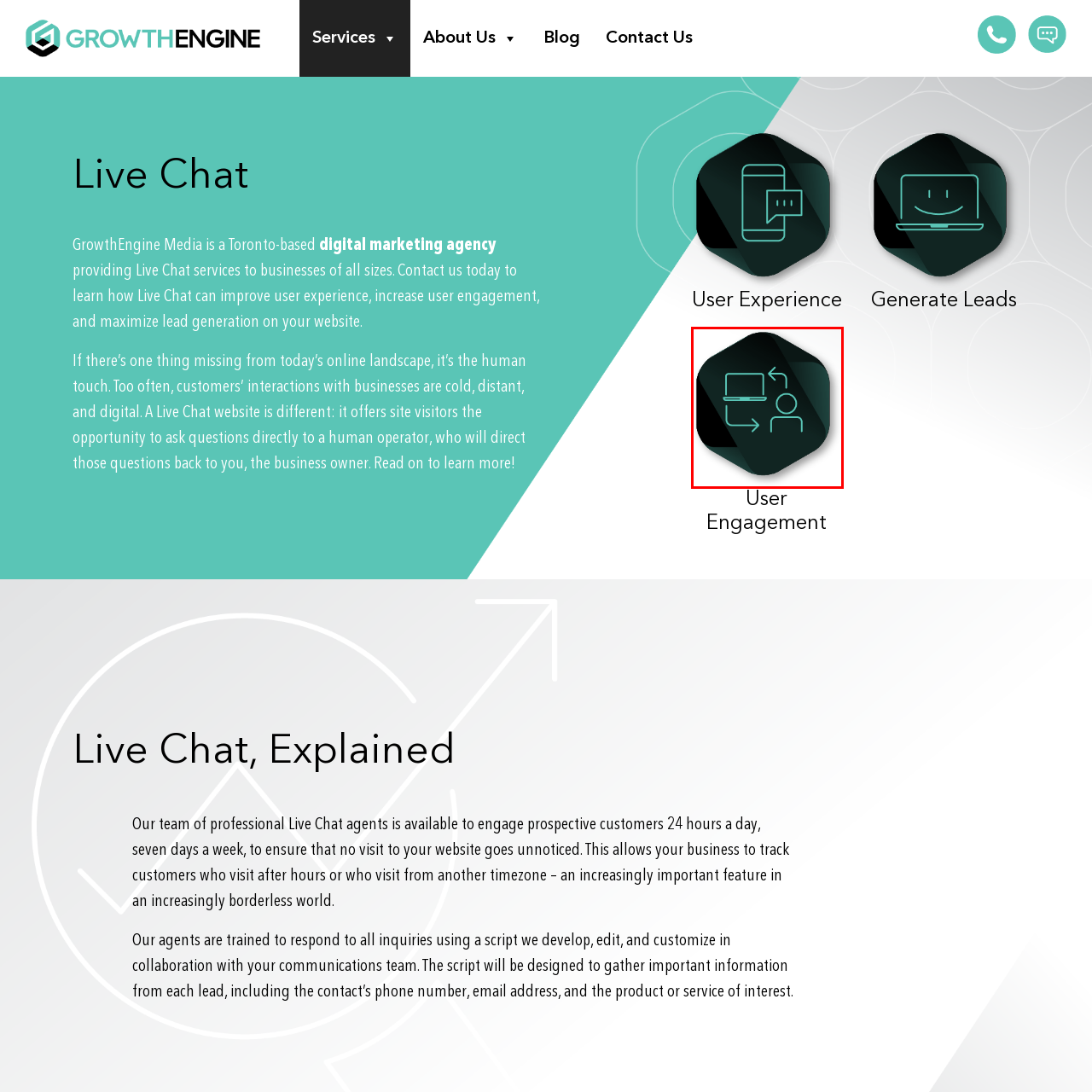Observe the image within the red outline and respond to the ensuing question with a detailed explanation based on the visual aspects of the image: 
What is the style of the design?

The design's sleek and contemporary aesthetic aligns with the cutting-edge approach of the agency, GrowthEngine Media, which provides Live Chat services and emphasizes the importance of direct human interaction in digital marketing.